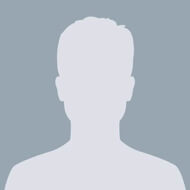What is the shape of the figure in the image?
Provide a detailed and well-explained answer to the question.

The caption describes the image as a simple silhouette of a head and shoulders, implying that the figure in the image is a silhouette, which is a two-dimensional representation of an object or person.